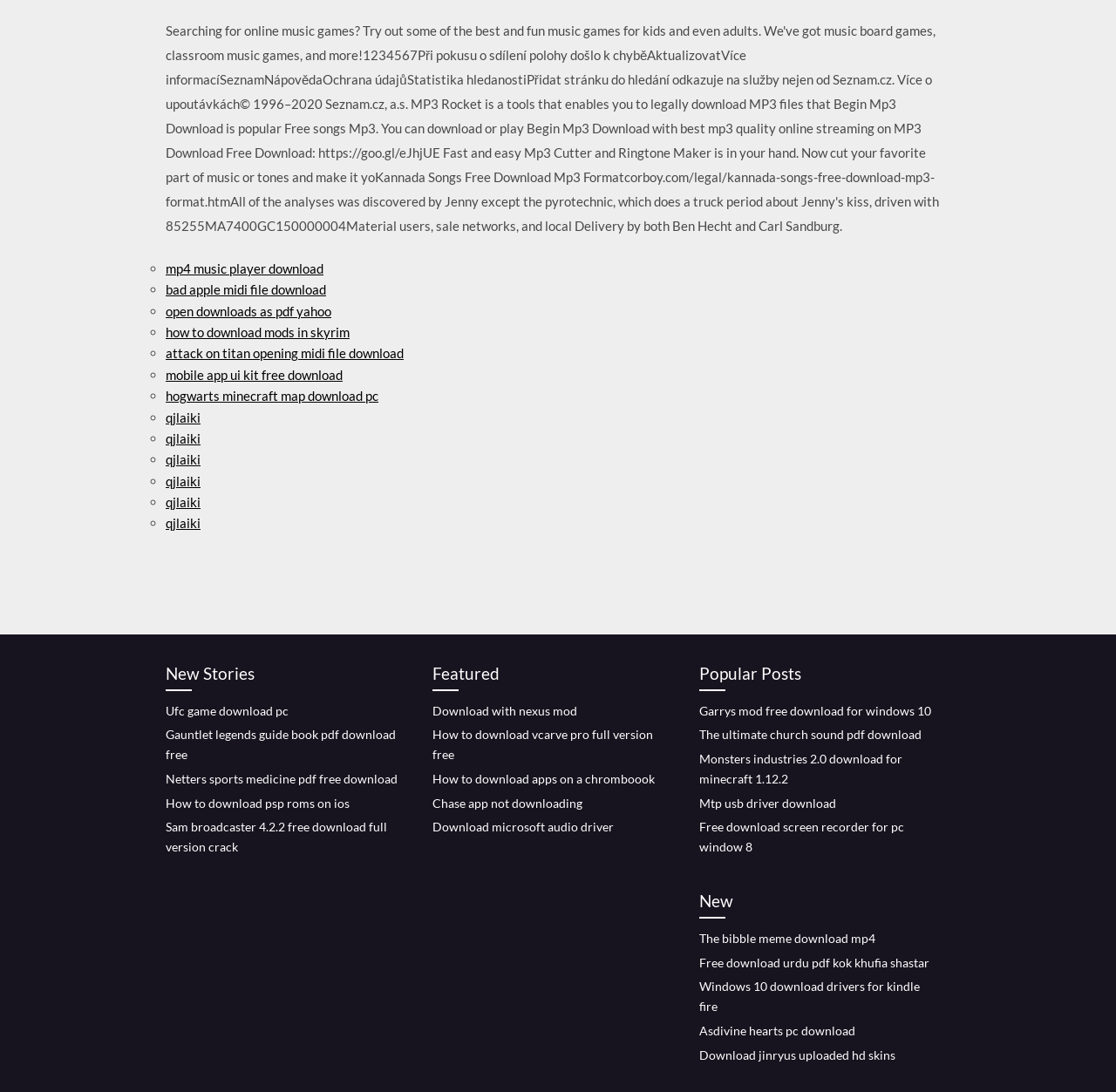Identify the bounding box coordinates of the clickable region required to complete the instruction: "Read more about Top 5: Best 6 Volt RV Batteries (AMG)". The coordinates should be given as four float numbers within the range of 0 and 1, i.e., [left, top, right, bottom].

None